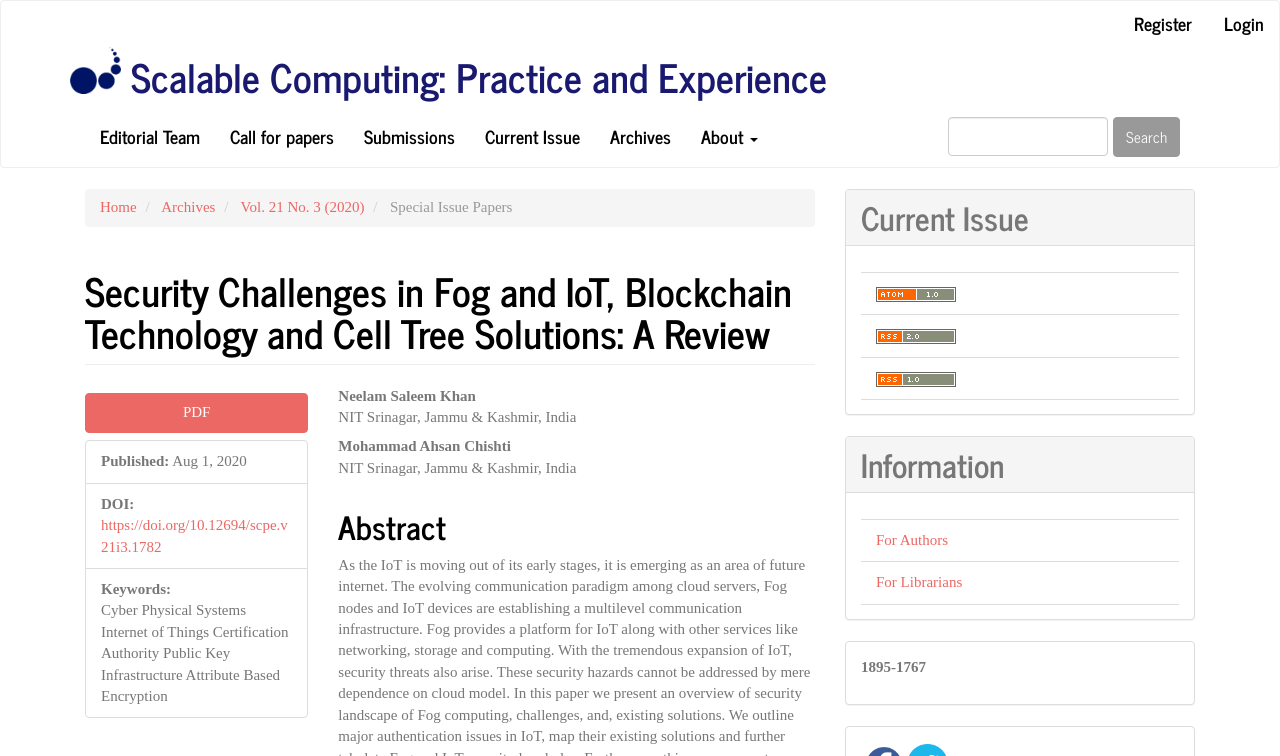What is the current issue of the journal?
Make sure to answer the question with a detailed and comprehensive explanation.

I found the current issue by looking at the 'You are here:' section on the webpage, which is located above the article title. The current issue is specified as 'Vol. 21 No. 3 (2020)'.